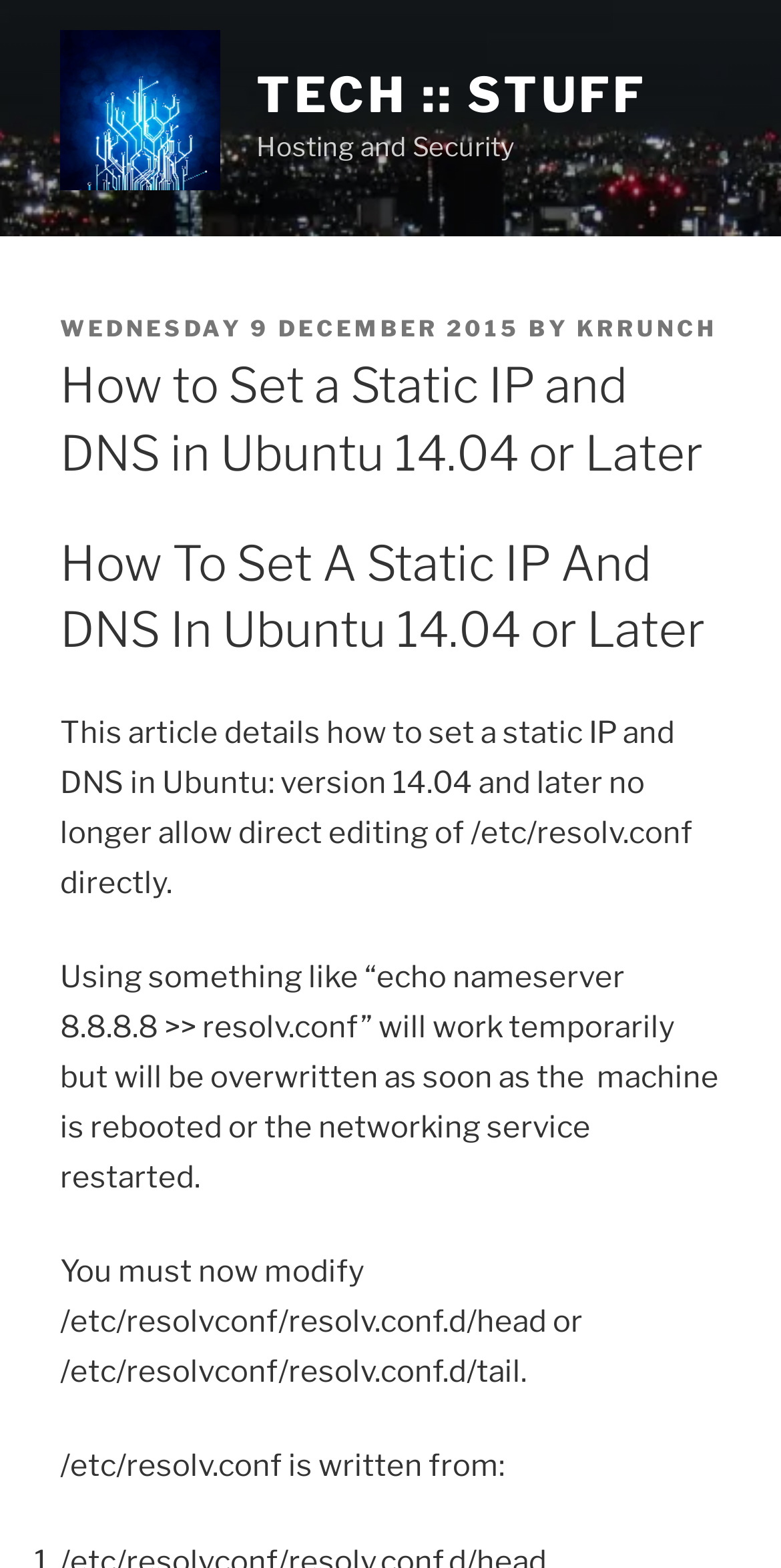Provide the bounding box coordinates for the specified HTML element described in this description: "parent_node: TECH :: STUFF". The coordinates should be four float numbers ranging from 0 to 1, in the format [left, top, right, bottom].

[0.077, 0.019, 0.321, 0.131]